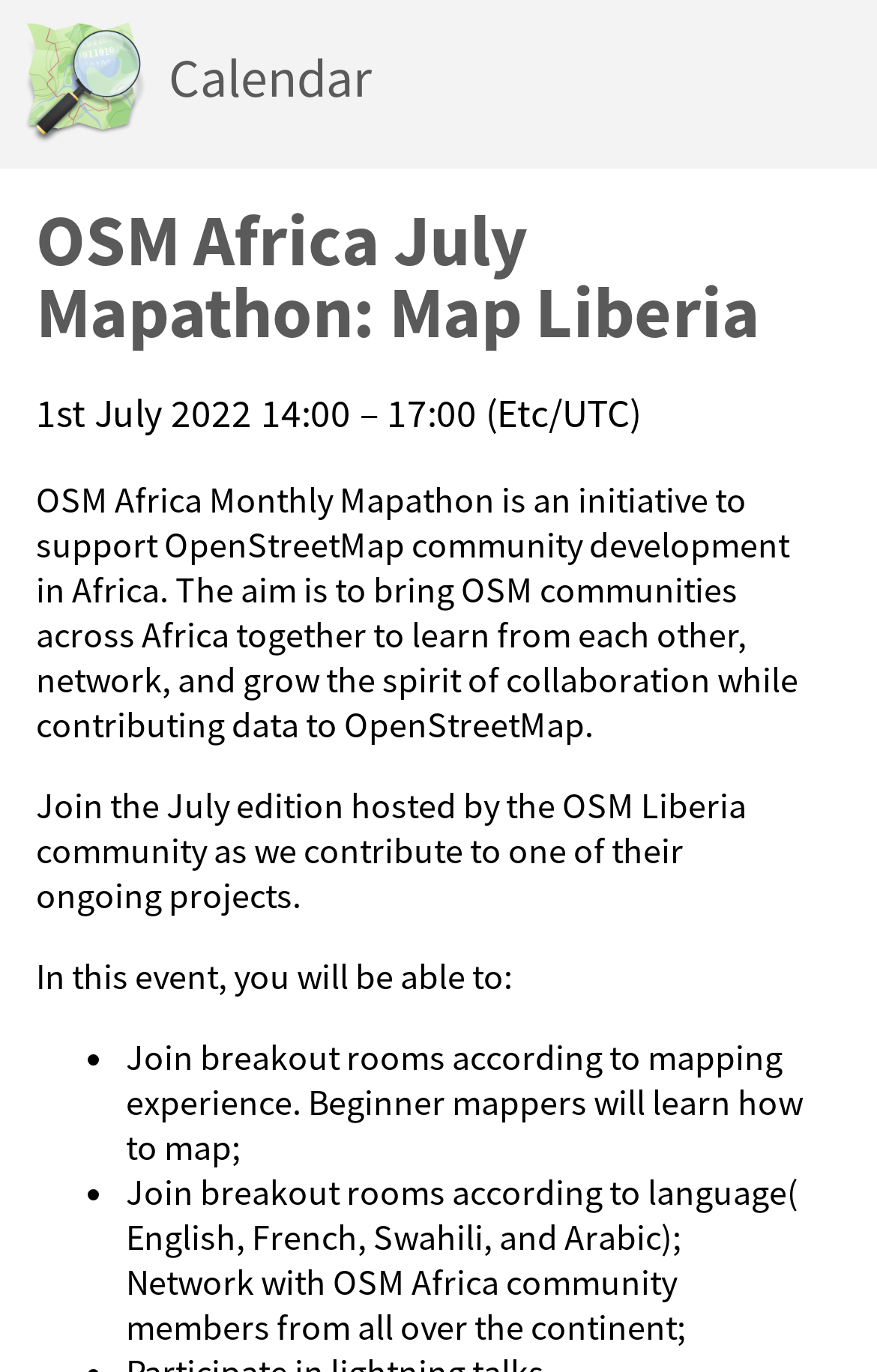What is one of the activities in the breakout rooms?
Using the image, provide a detailed and thorough answer to the question.

I found the activity by looking at the ListMarker element with the content '•' and the corresponding StaticText element with the content 'Join breakout rooms according to mapping experience. Beginner mappers will learn how to map;' which is located at [0.097, 0.754, 0.115, 0.787] and [0.144, 0.754, 0.915, 0.852] respectively.